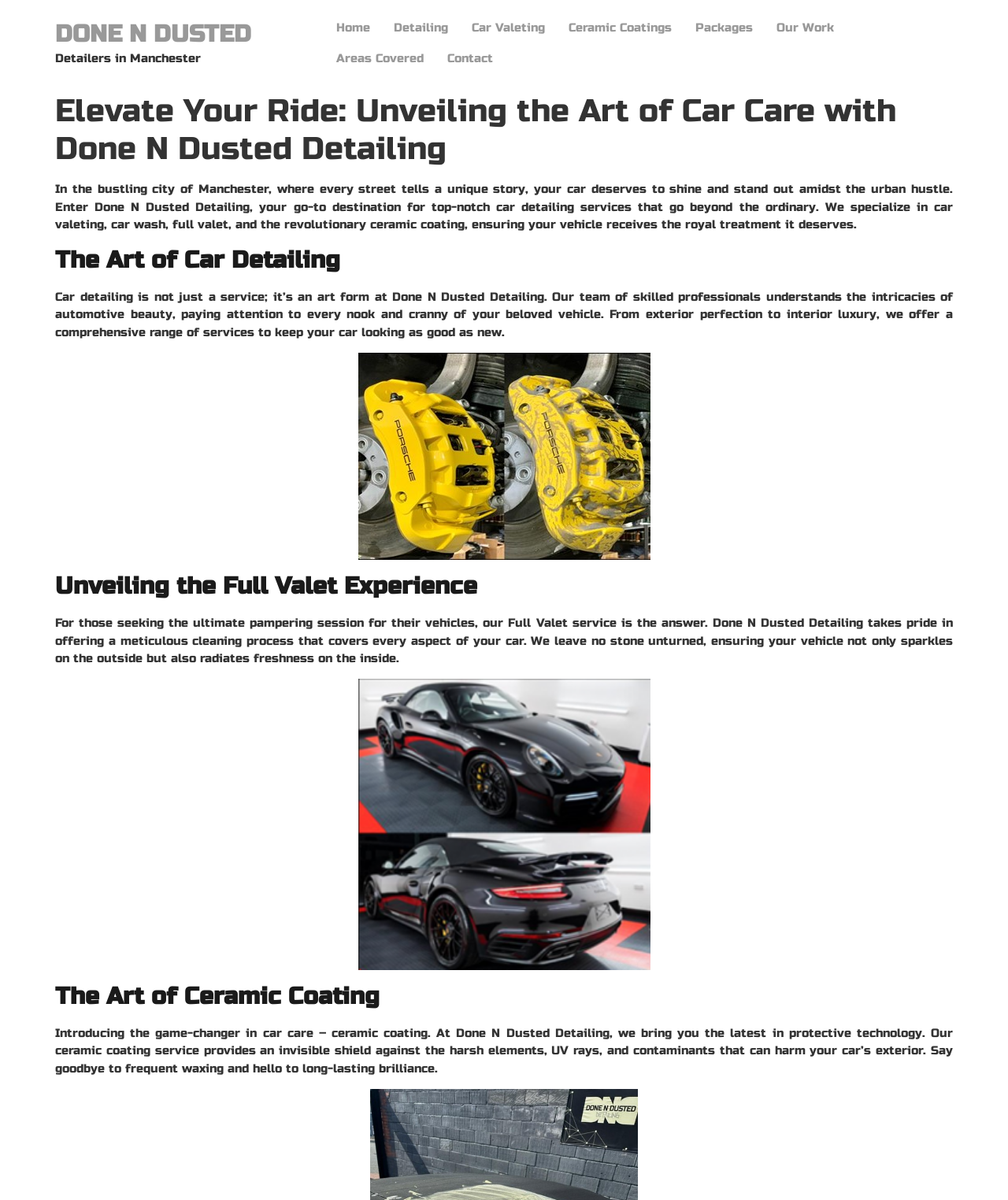Provide a single word or phrase to answer the given question: 
What is the focus of the company's car detailing services?

Exterior perfection and interior luxury